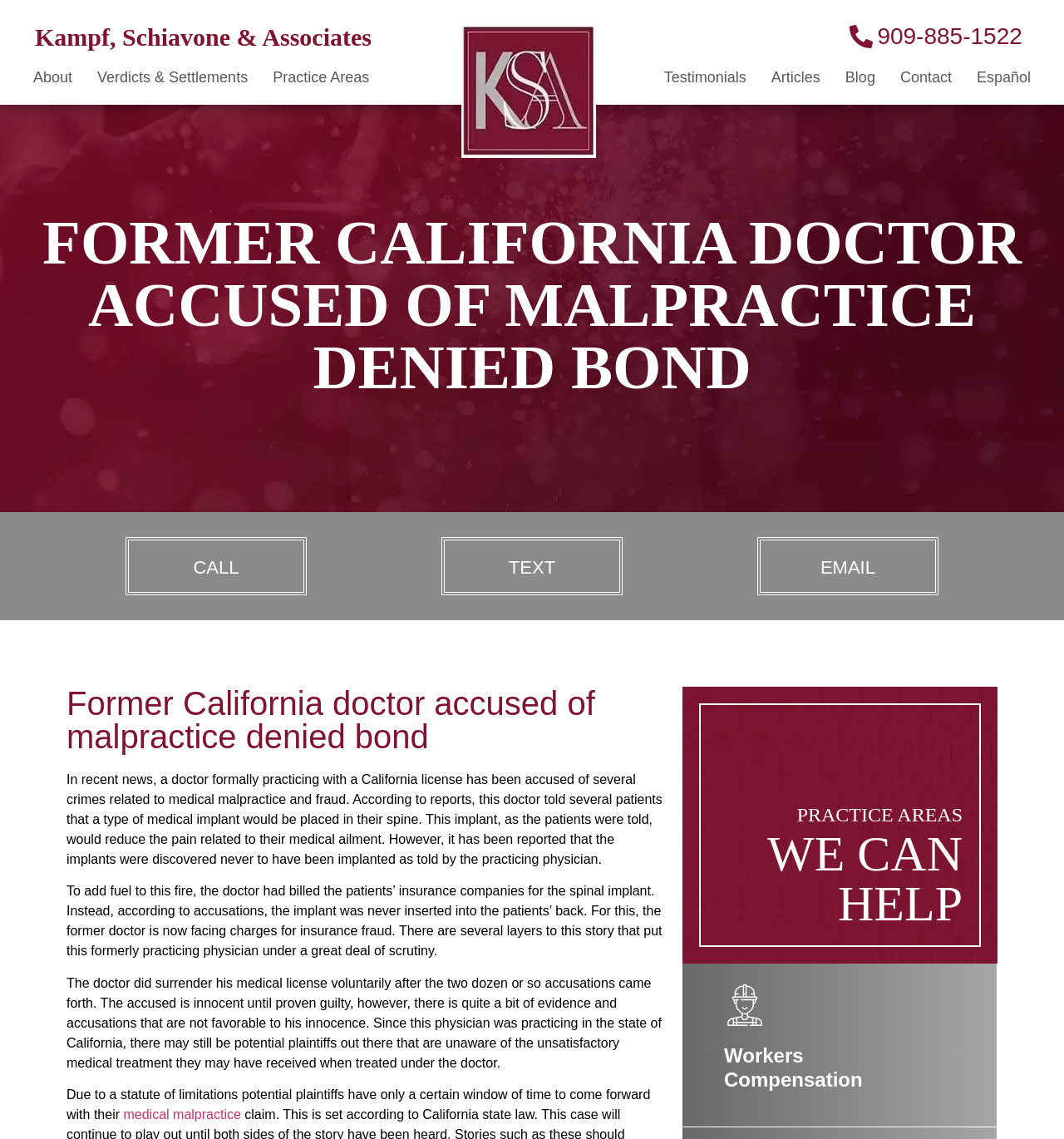Identify the bounding box for the UI element that is described as follows: "﻿zyla moon oluwakemi".

None